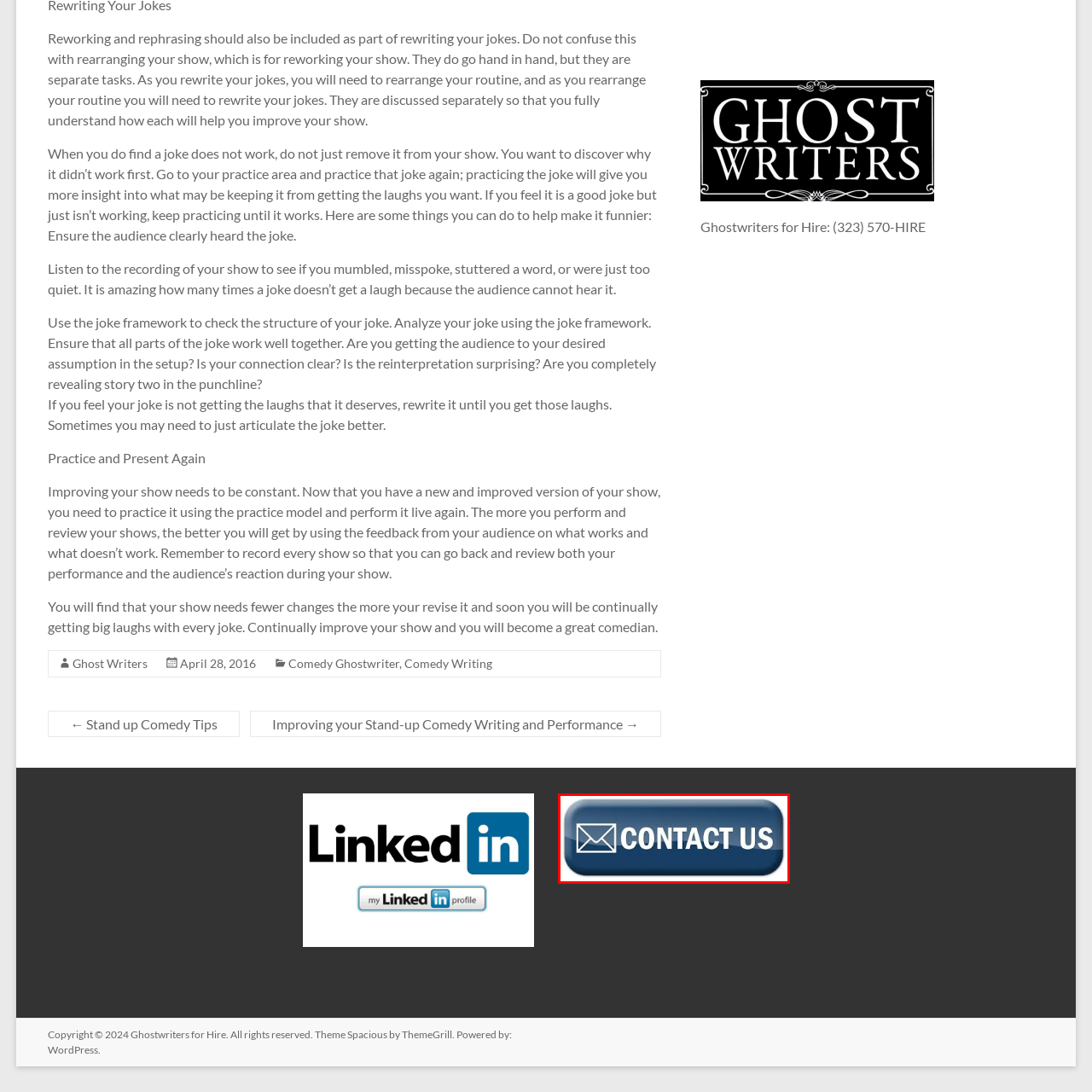Take a close look at the image outlined in red and answer the ensuing question with a single word or phrase:
What is the purpose of the button?

To facilitate communication